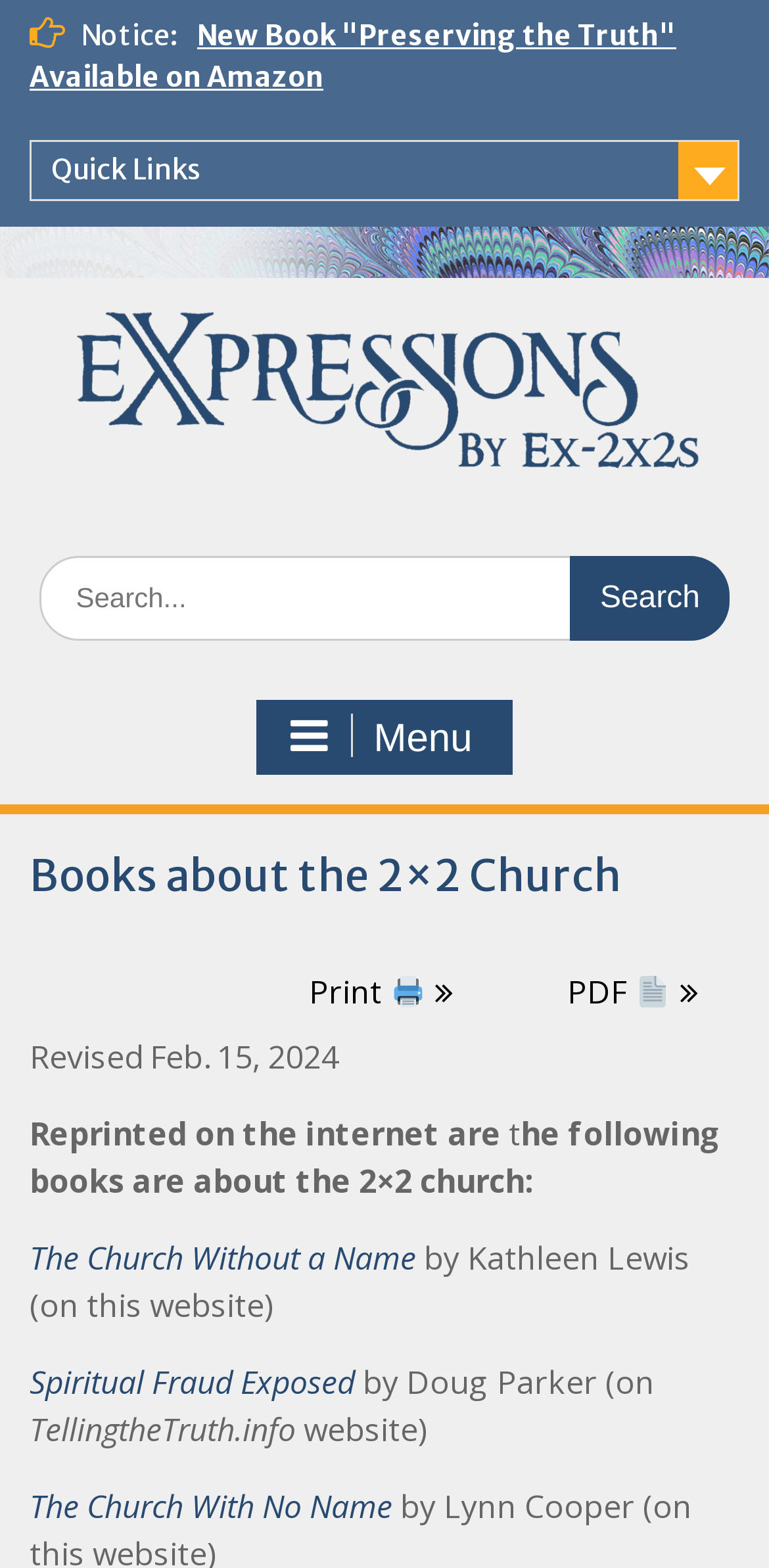Can you specify the bounding box coordinates of the area that needs to be clicked to fulfill the following instruction: "Click the main menu button"?

None